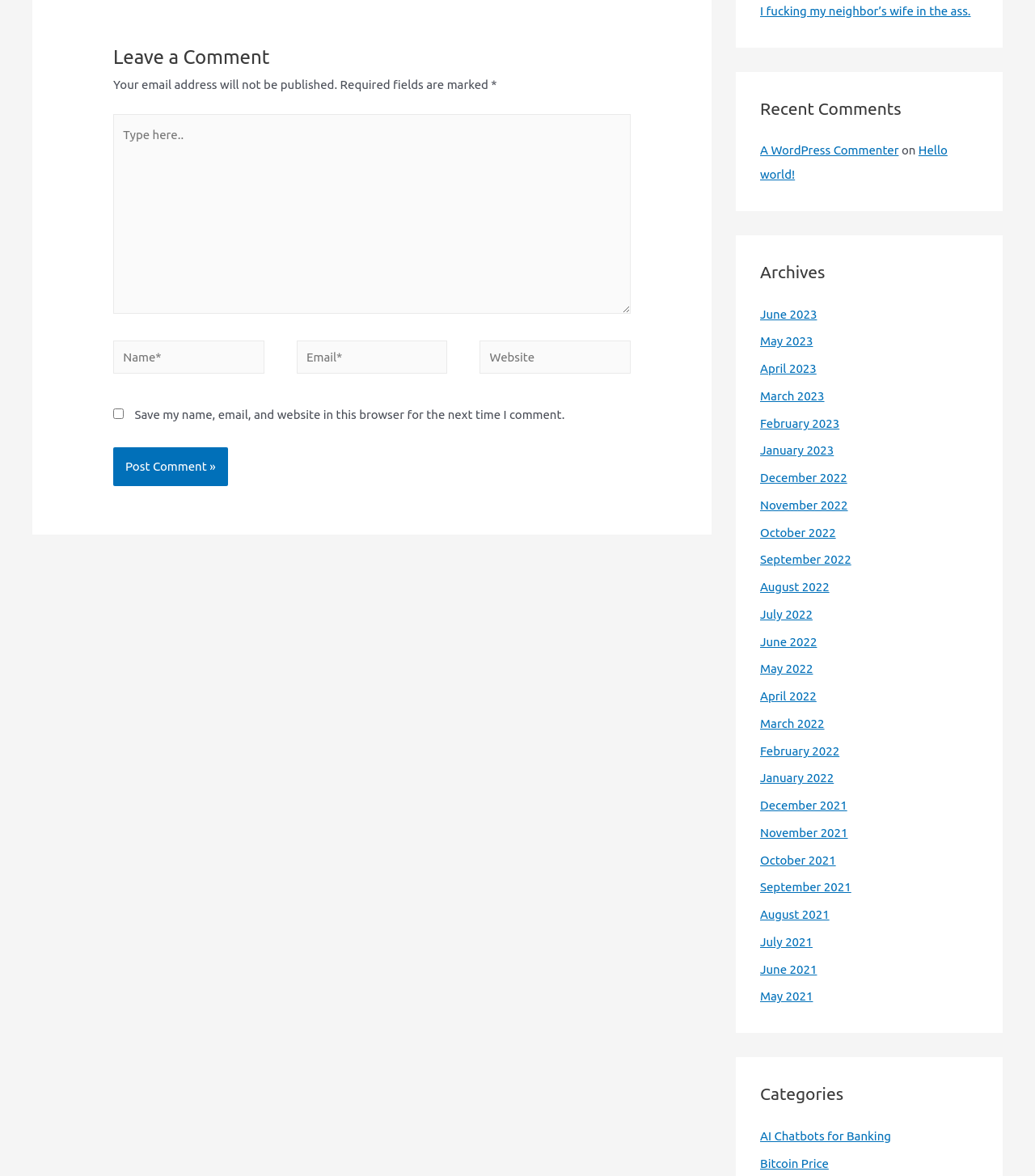Find and specify the bounding box coordinates that correspond to the clickable region for the instruction: "View recent comments".

[0.734, 0.122, 0.916, 0.154]